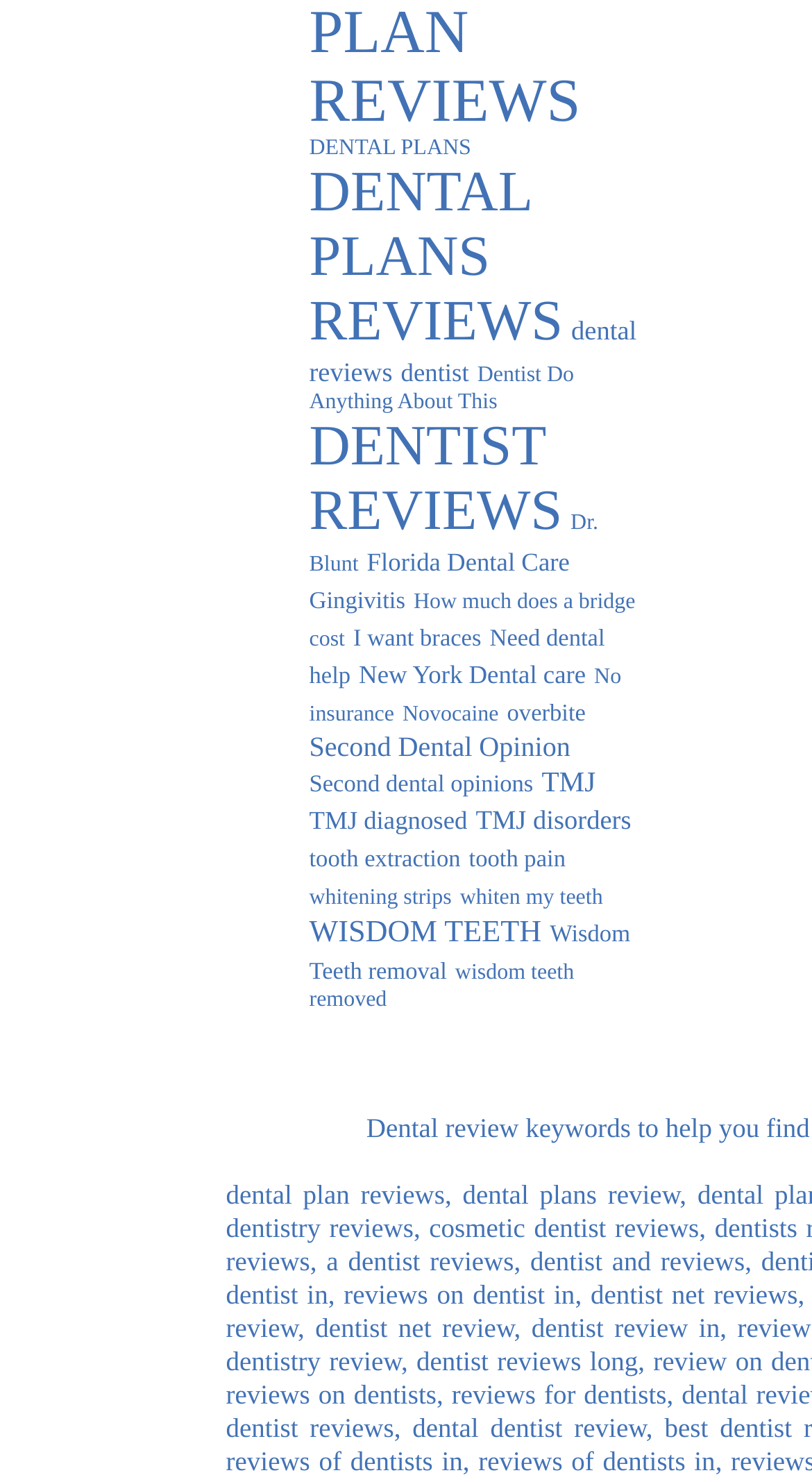How many links are there on the webpage?
Please respond to the question with as much detail as possible.

By counting the links on the webpage, I found that there are more than 30 links, including links related to dental plans, dentist reviews, and dental care.